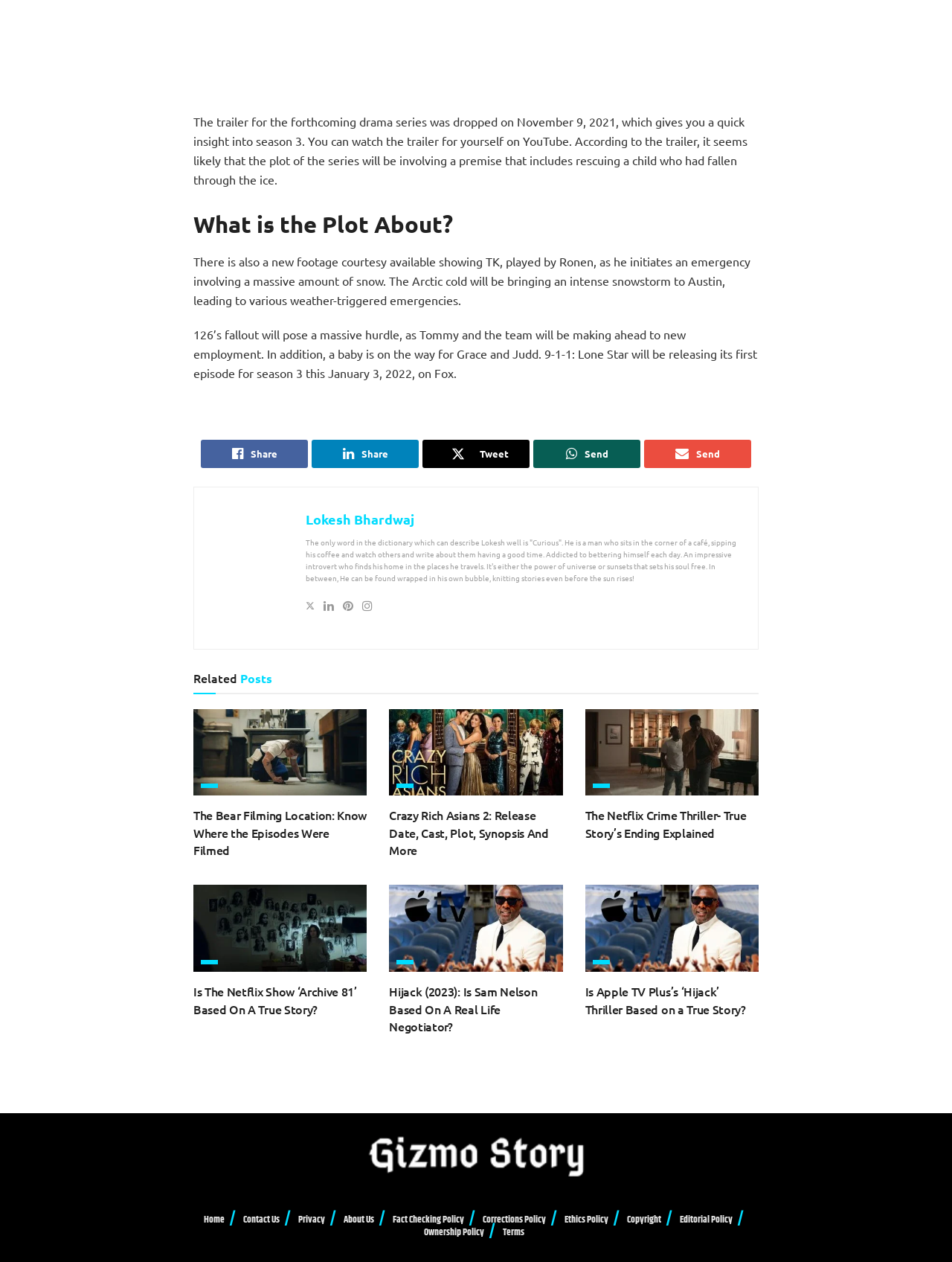Determine the bounding box coordinates of the target area to click to execute the following instruction: "Read related post about The Bear."

[0.203, 0.562, 0.385, 0.63]